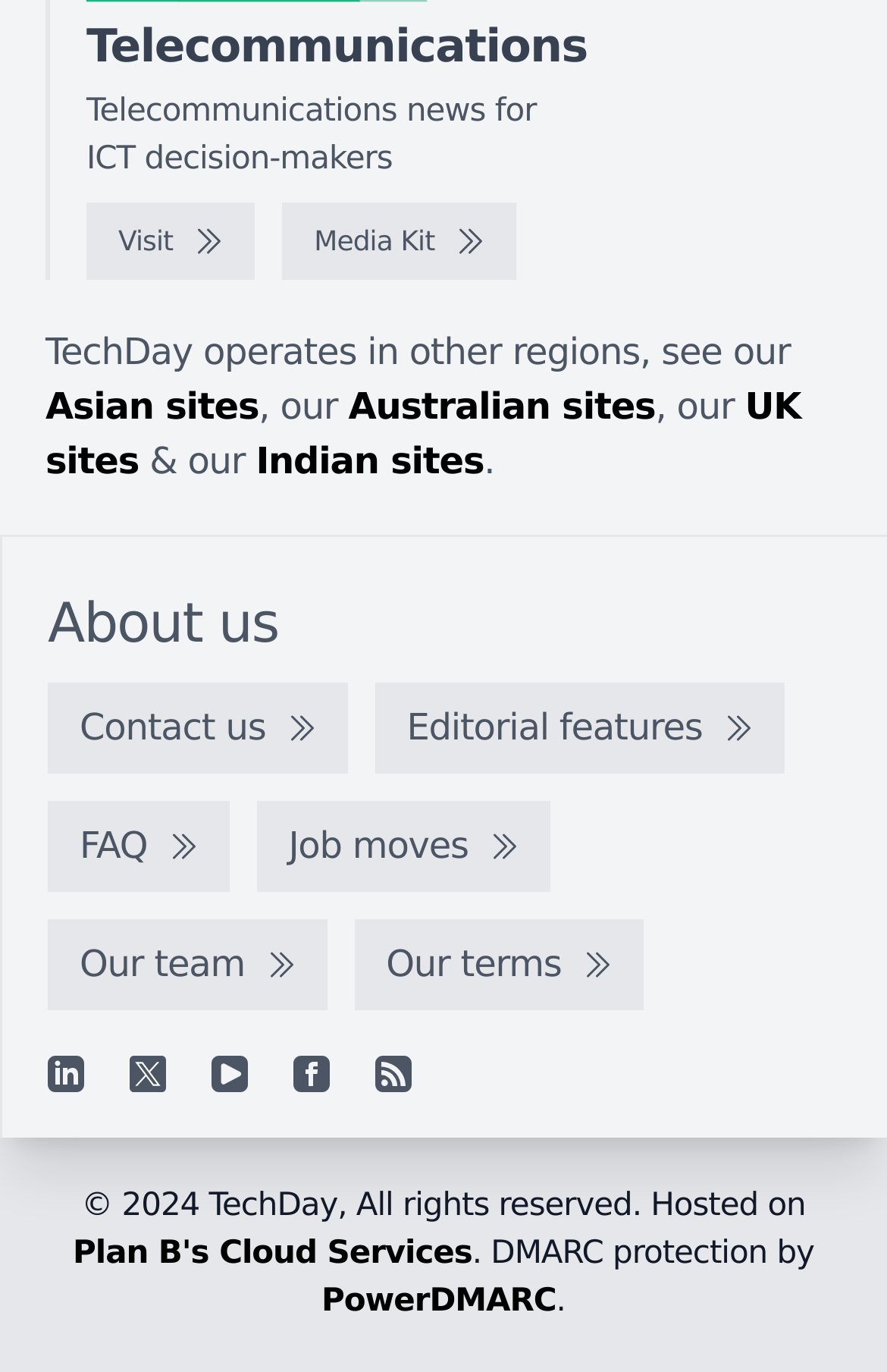What is the purpose of the 'Media Kit' link?
Provide an in-depth answer to the question, covering all aspects.

The 'Media Kit' link is likely intended to provide access to media resources, such as press releases, logos, and other materials, for journalists, bloggers, or other media professionals who want to cover TechDay or its activities.